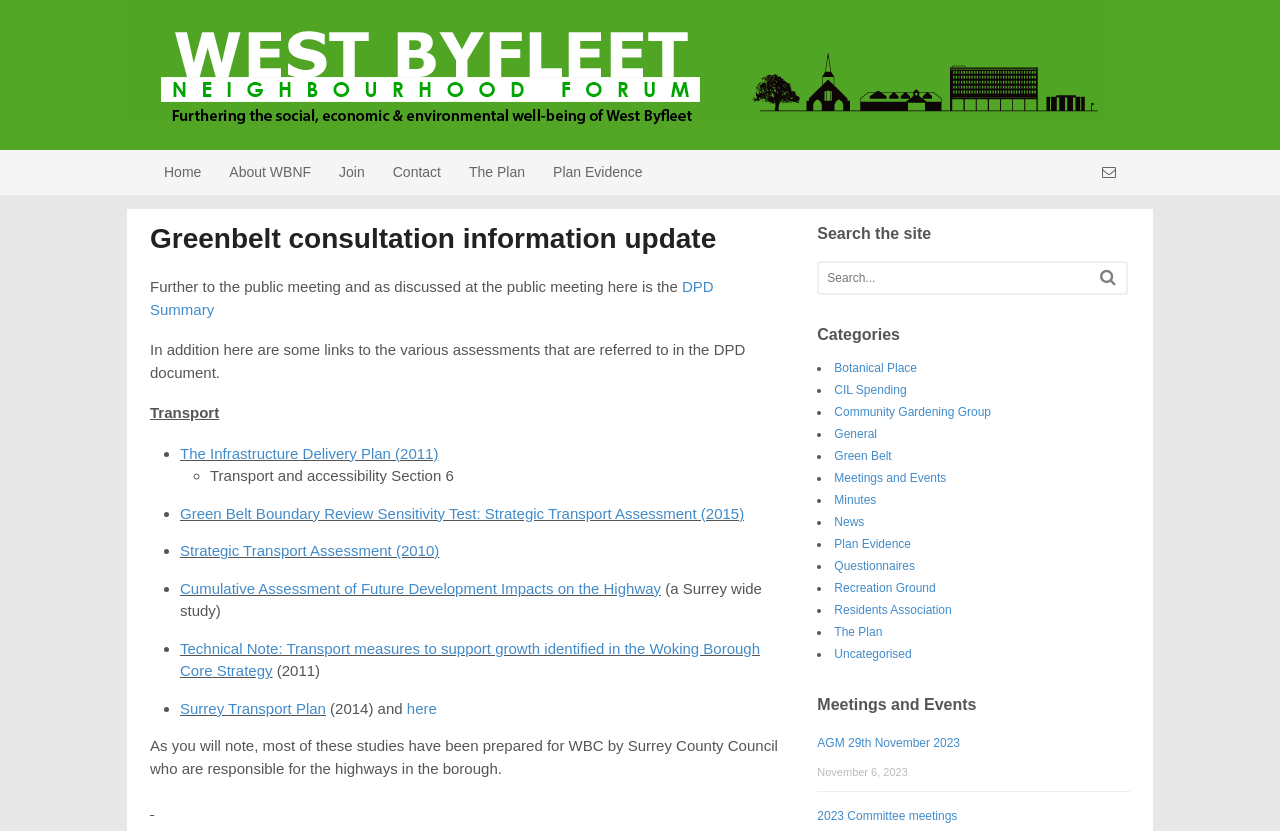Using the format (top-left x, top-left y, bottom-right x, bottom-right y), and given the element description, identify the bounding box coordinates within the screenshot: here

[0.318, 0.842, 0.341, 0.862]